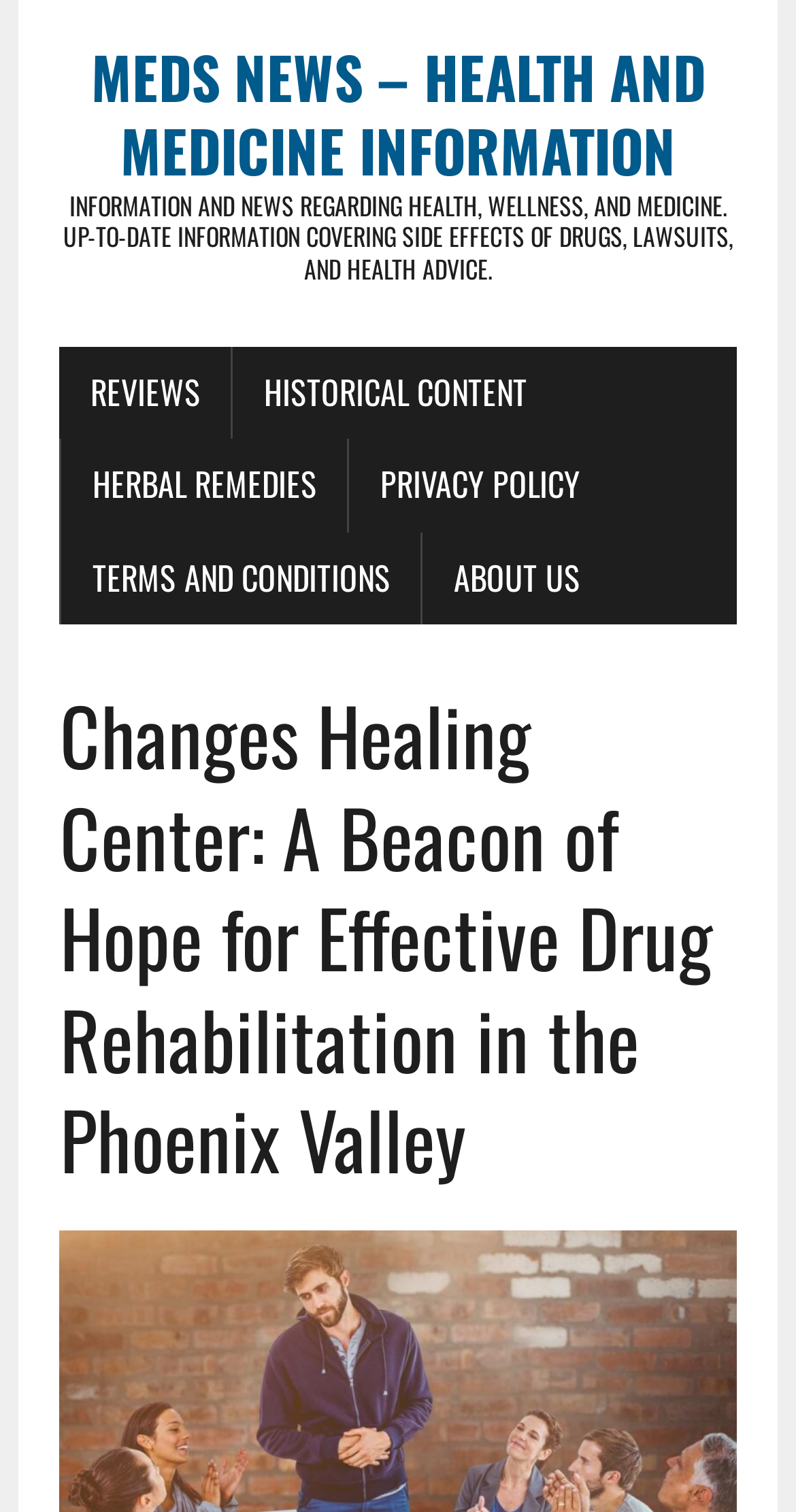Create a detailed description of the webpage's content and layout.

The webpage is about Changes Healing Center, a rehabilitation center in the Phoenix Valley. At the top, there is a prominent header with the center's name and a brief description. Below the header, there are several links to different sections of the website, including Meds News, Reviews, Historical Content, Herbal Remedies, Privacy Policy, Terms and Conditions, and About Us. The Meds News section is further divided into two parts: a title and a brief description of the section, which provides information on health, wellness, and medicine, including side effects of drugs, lawsuits, and health advice. The links are arranged horizontally across the page, with the Meds News section taking up most of the top section. The About Us link is located at the bottom right of the page.